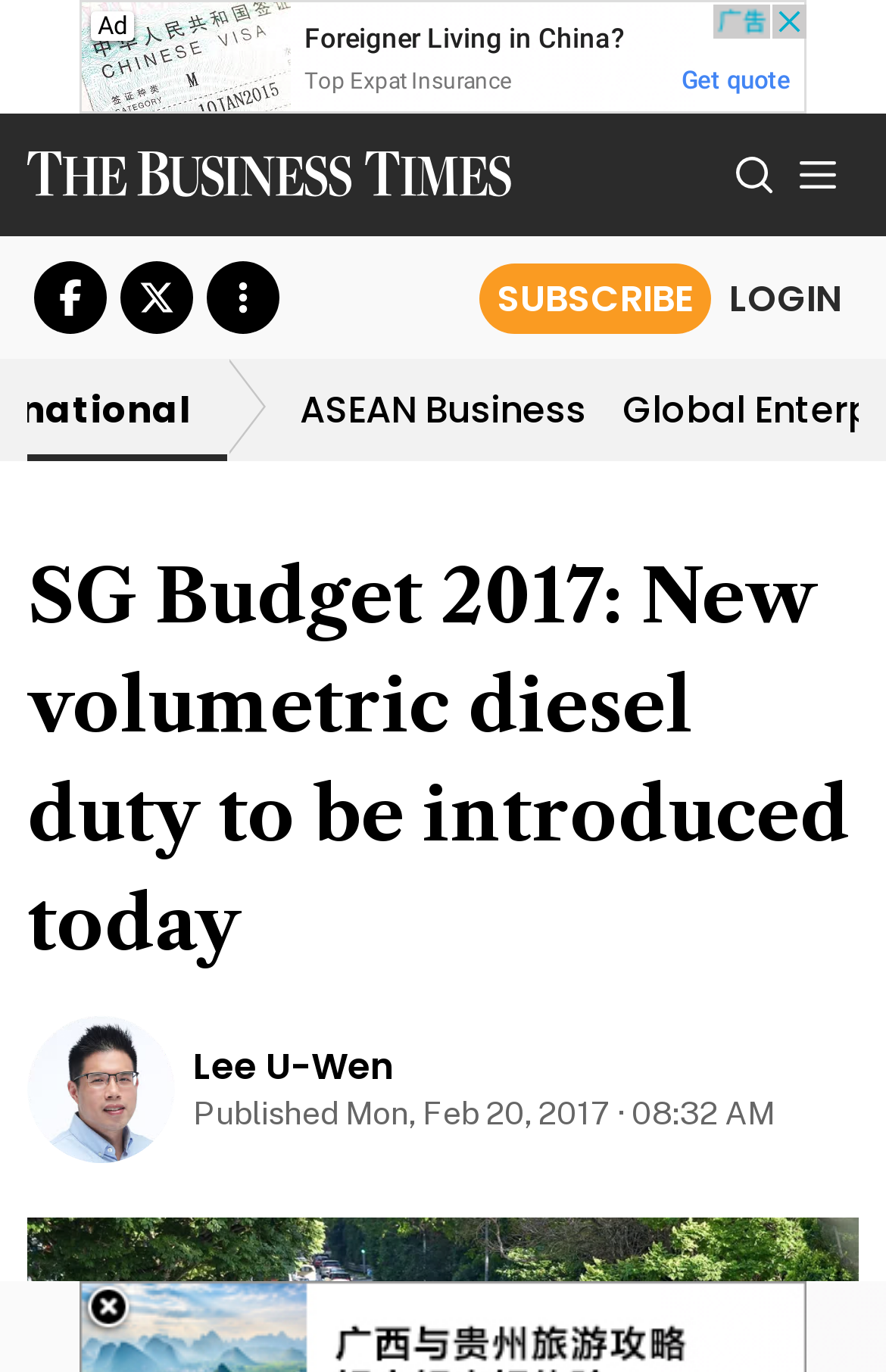Could you provide the bounding box coordinates for the portion of the screen to click to complete this instruction: "Search for something"?

[0.826, 0.101, 0.877, 0.154]